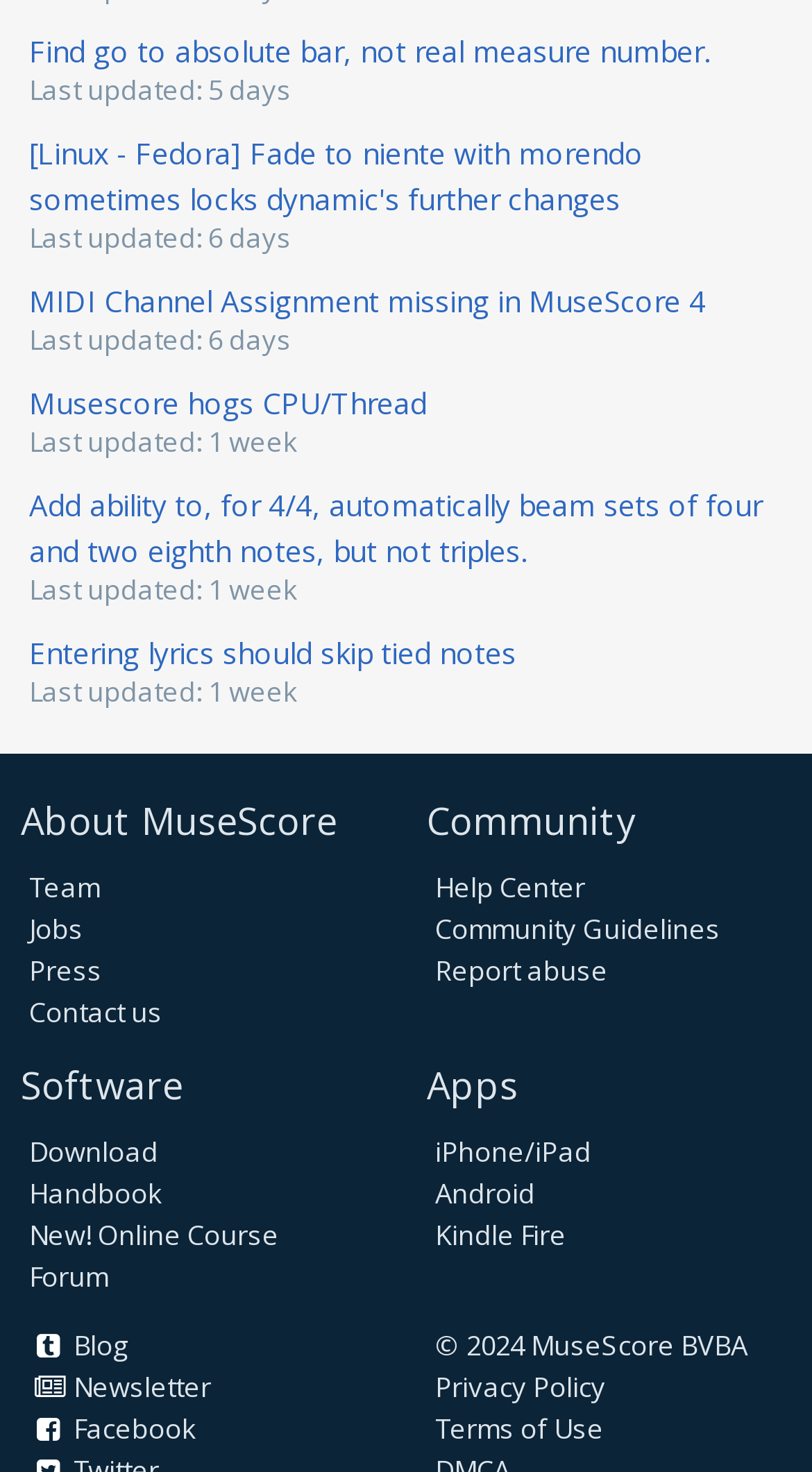Pinpoint the bounding box coordinates of the area that should be clicked to complete the following instruction: "View the handbook". The coordinates must be given as four float numbers between 0 and 1, i.e., [left, top, right, bottom].

[0.036, 0.798, 0.2, 0.823]